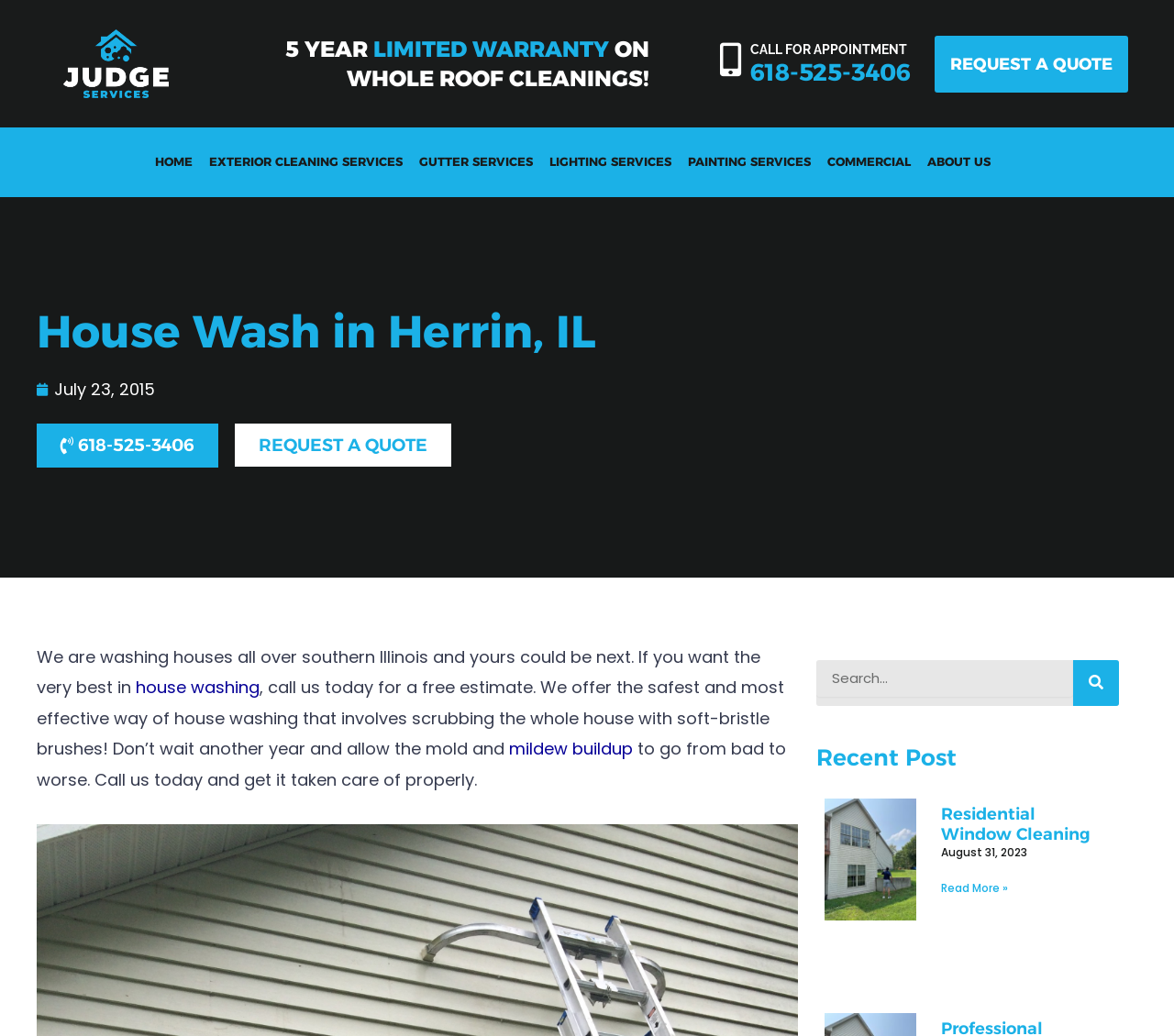Locate the heading on the webpage and return its text.

House Wash in Herrin, IL